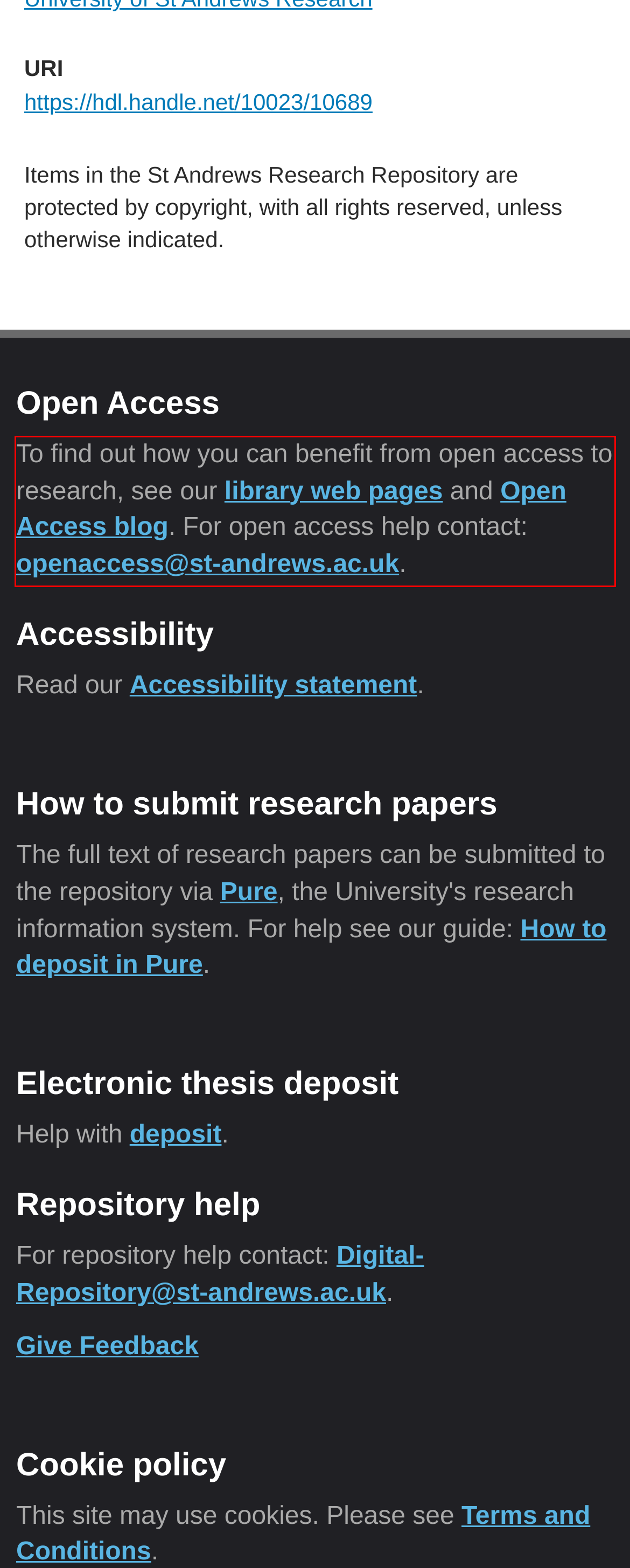Using OCR, extract the text content found within the red bounding box in the given webpage screenshot.

To find out how you can benefit from open access to research, see our library web pages and Open Access blog. For open access help contact: openaccess@st-andrews.ac.uk.